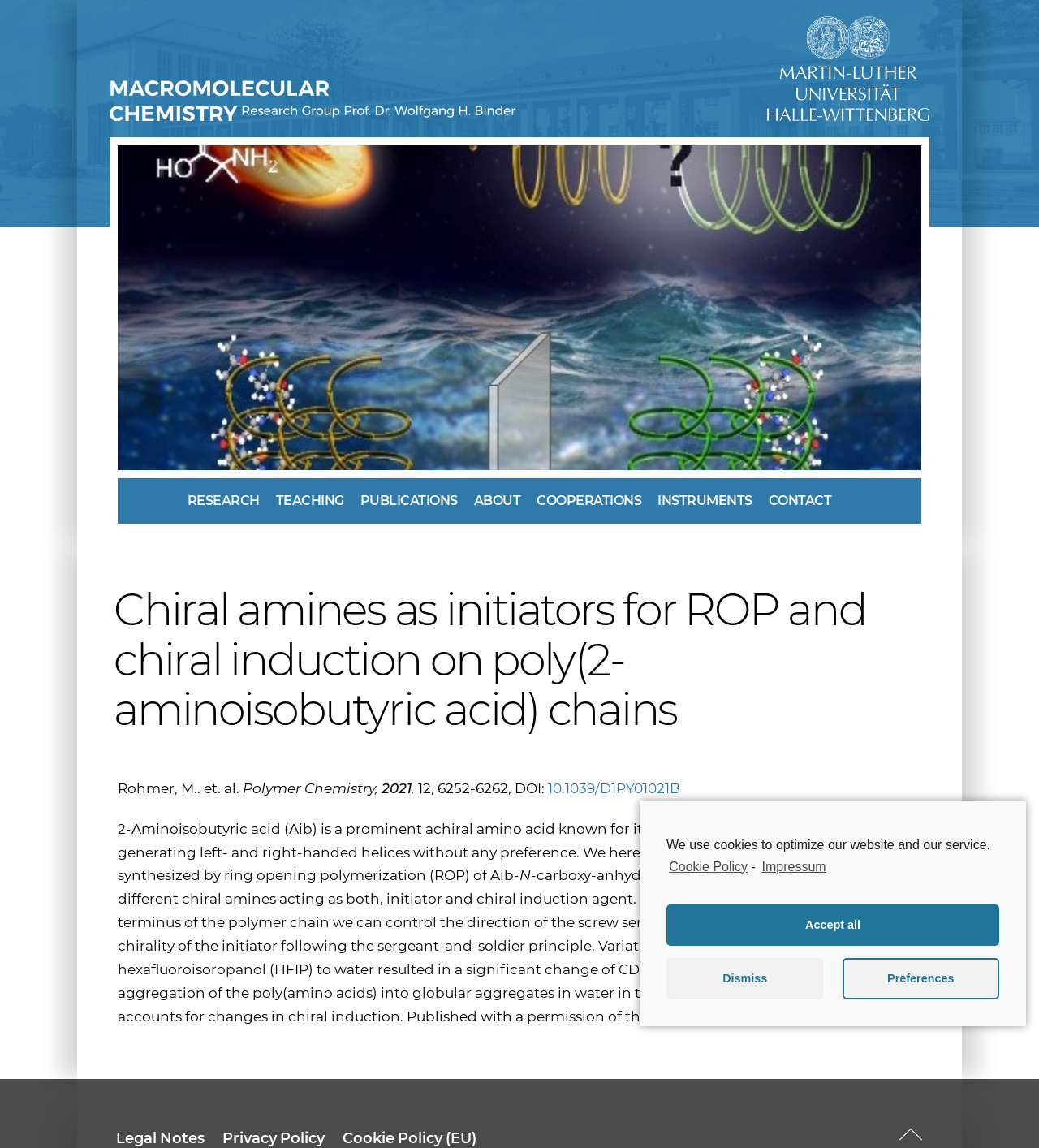Please identify the bounding box coordinates of the clickable area that will allow you to execute the instruction: "Navigate to the RESEARCH page".

[0.18, 0.43, 0.25, 0.443]